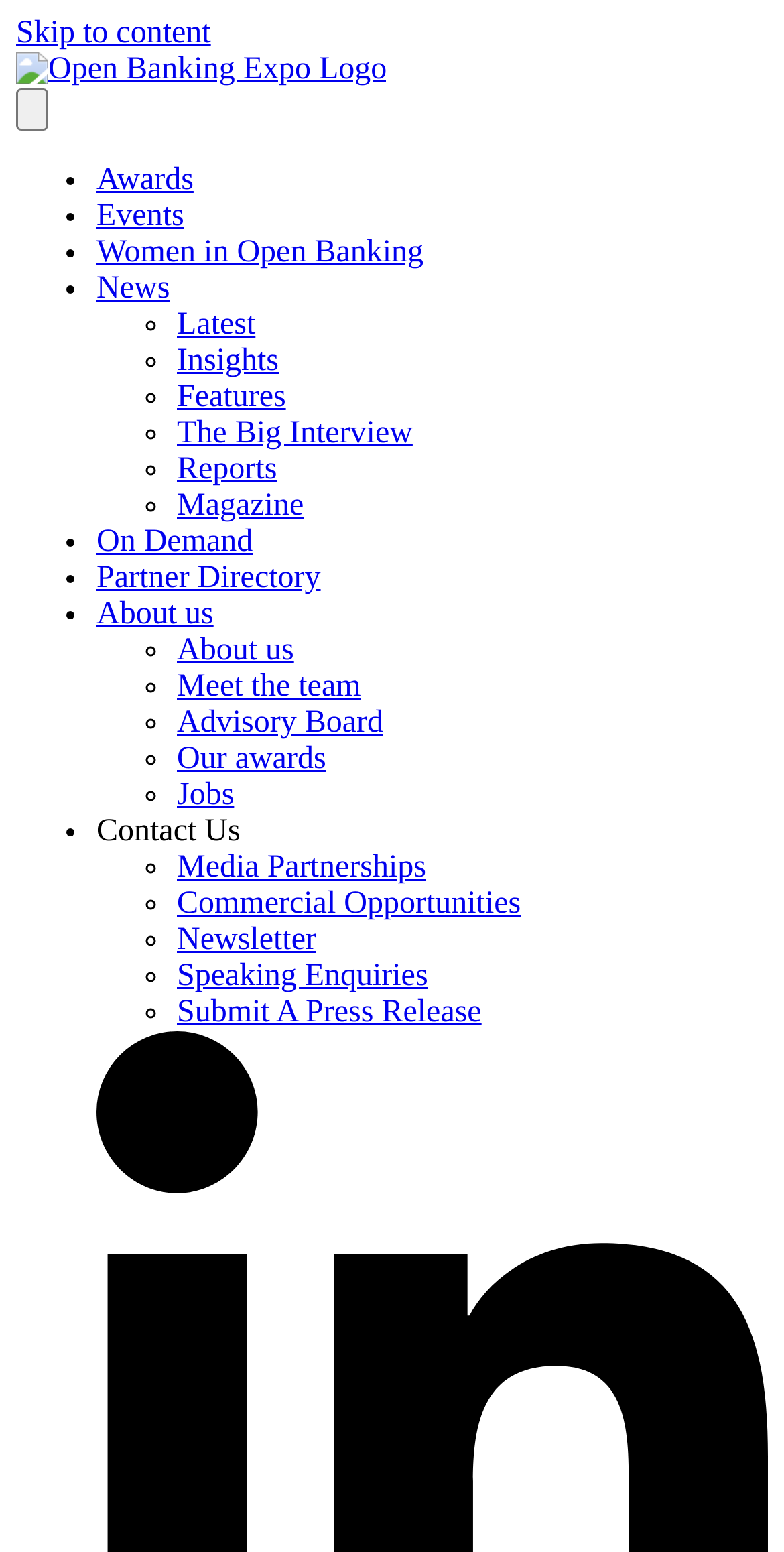Answer the question below using just one word or a short phrase: 
What is the purpose of the 'Menu' button?

To show/hide navigation menu